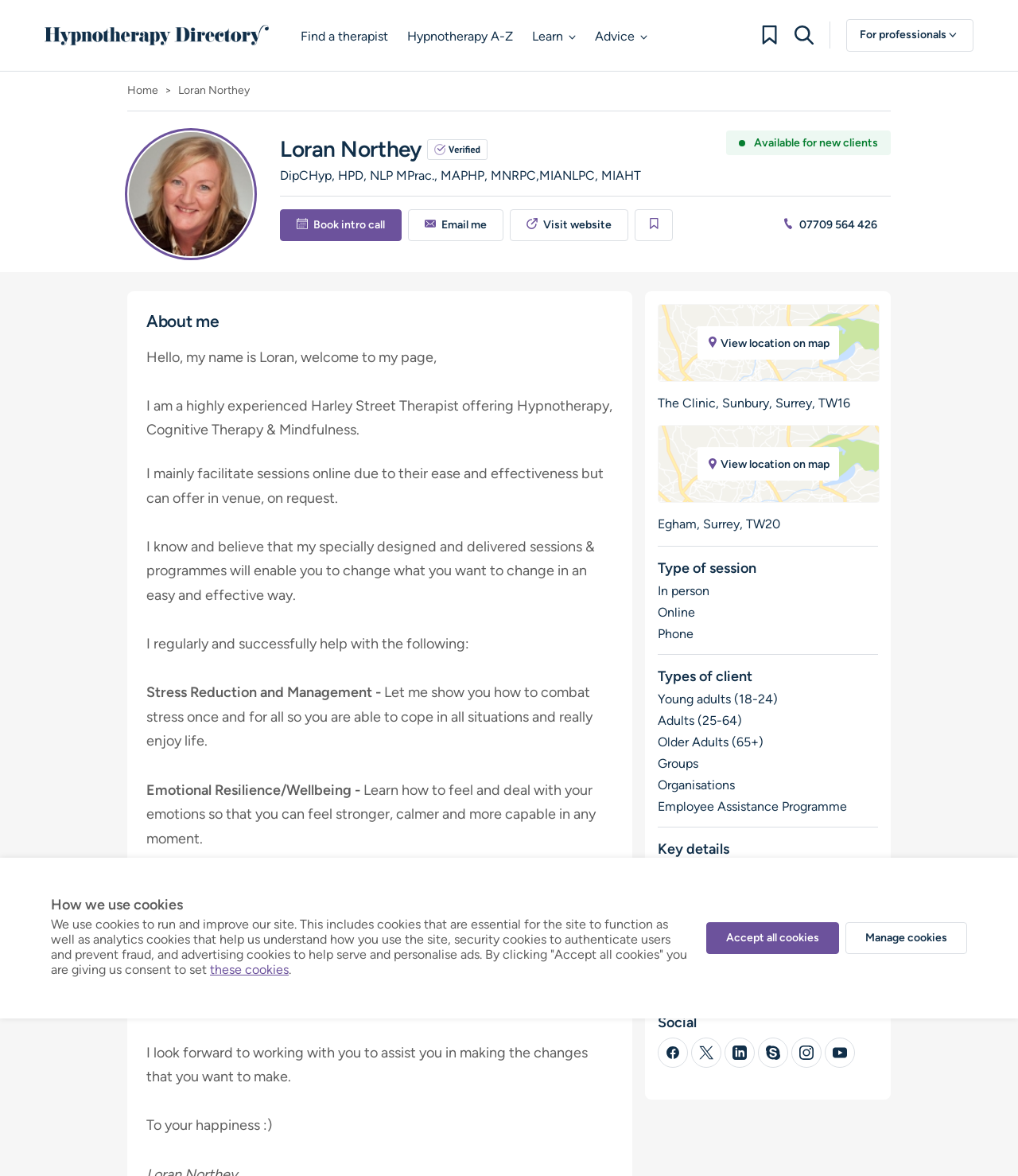What is the location of the clinic?
Provide a thorough and detailed answer to the question.

The location of the clinic can be found in the section with bounding box coordinates [0.647, 0.259, 0.863, 0.324]. The specific location is mentioned as 'The Clinic, Sunbury, Surrey, TW16' with bounding box coordinates [0.646, 0.336, 0.835, 0.349].